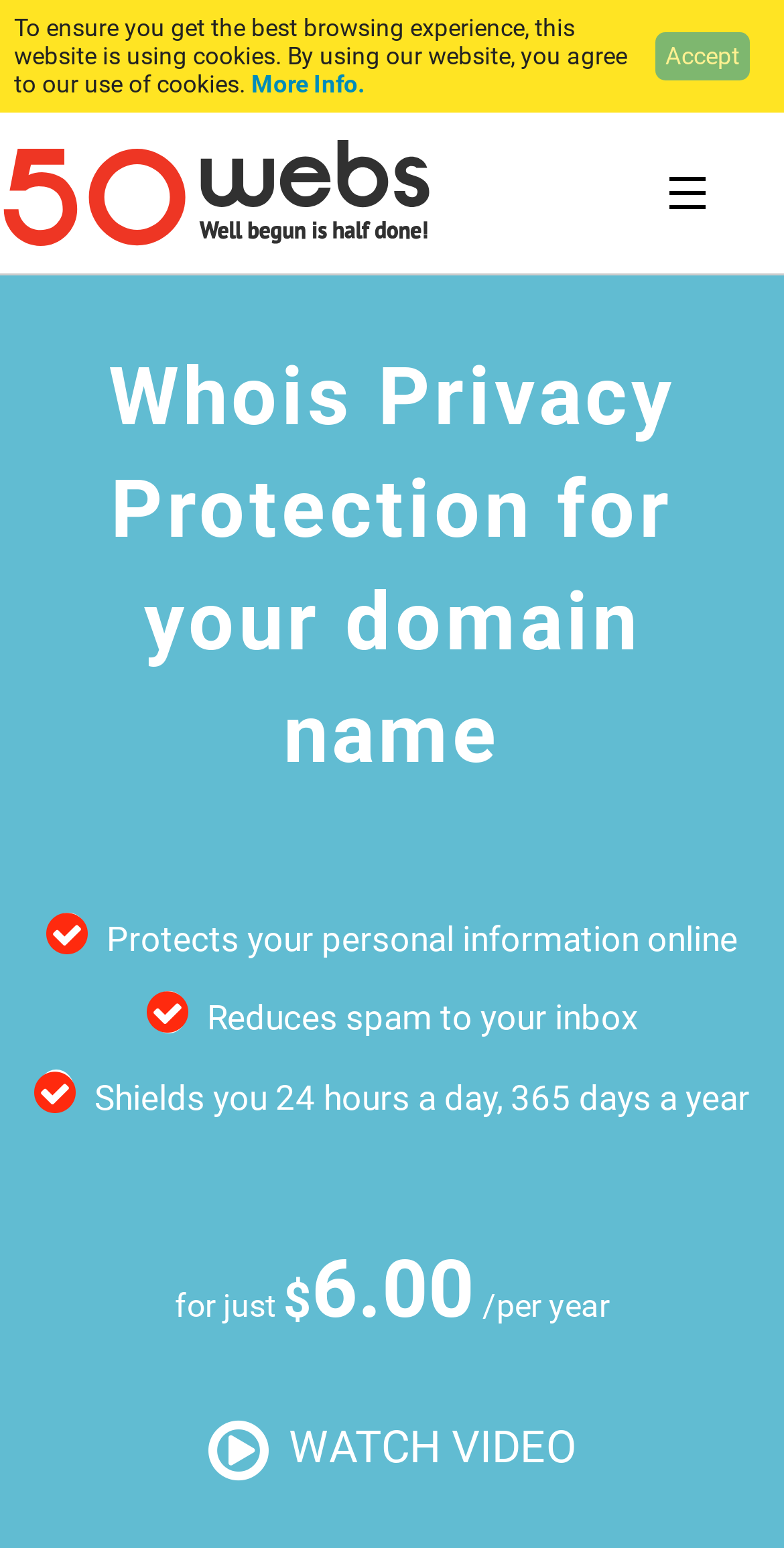Please give a short response to the question using one word or a phrase:
What is the purpose of Whois Privacy Protection?

Protects personal information